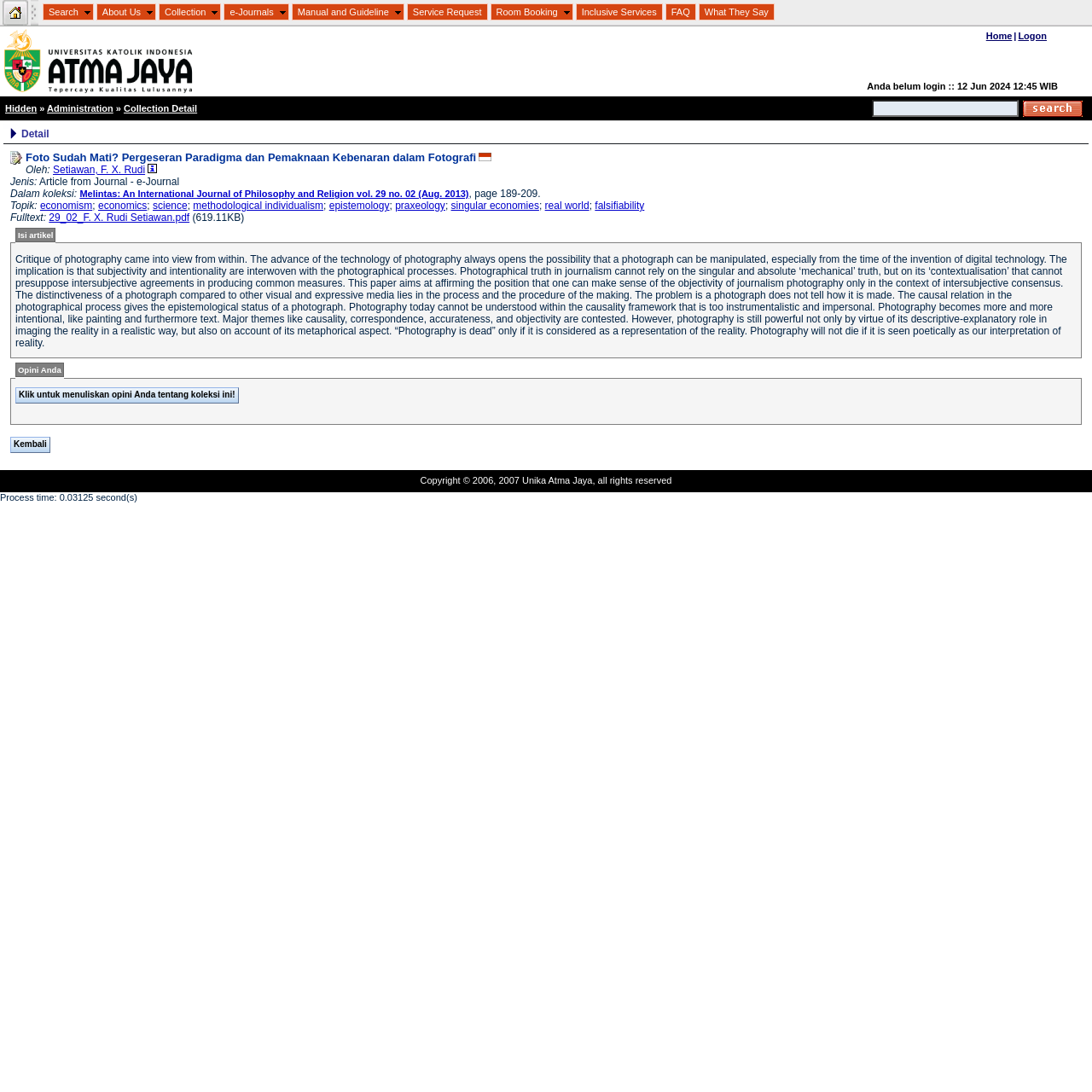Extract the bounding box of the UI element described as: "29_02_F. X. Rudi Setiawan.pdf".

[0.045, 0.194, 0.174, 0.205]